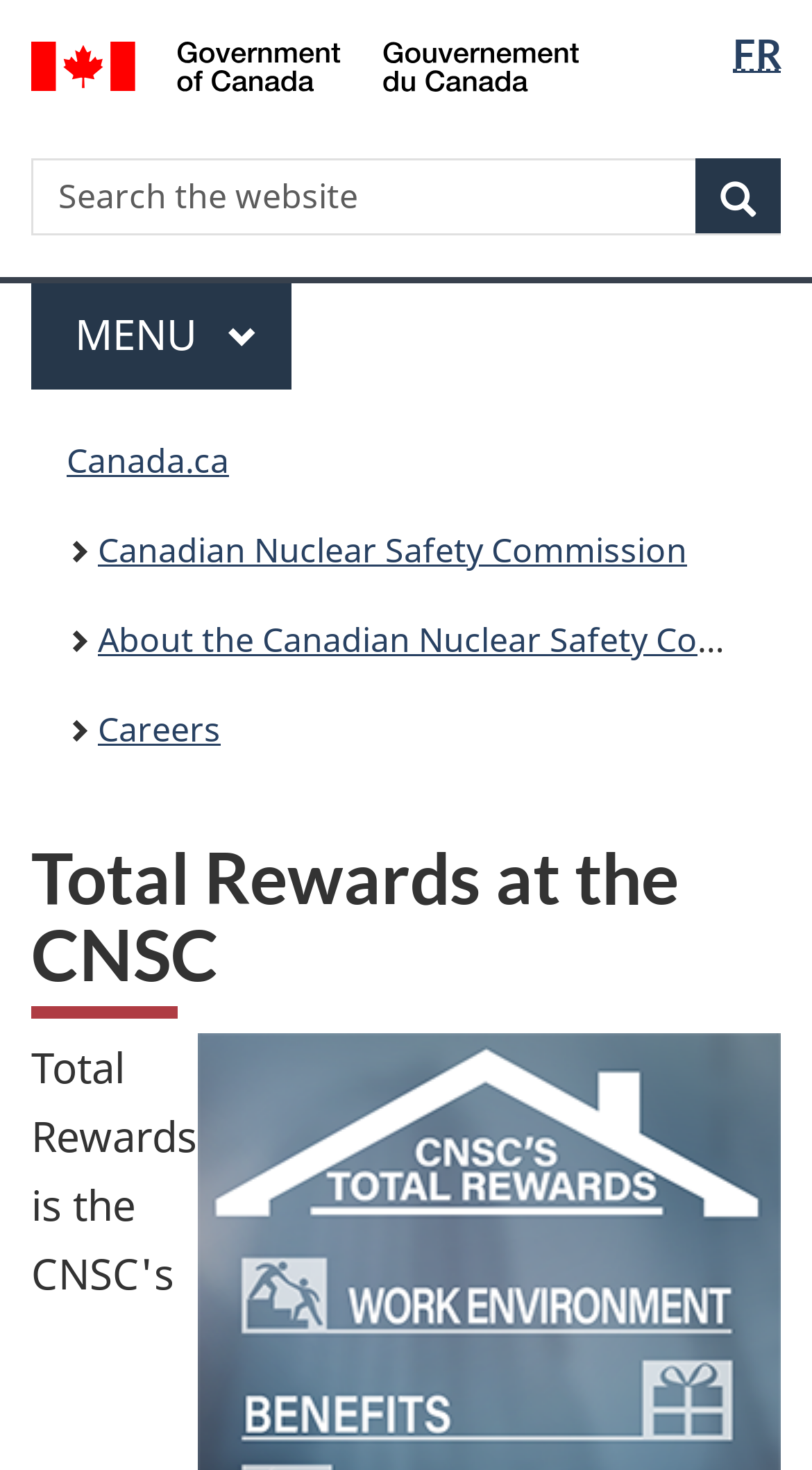Using the description: "aria-label="View Shopping Cart, empty"", determine the UI element's bounding box coordinates. Ensure the coordinates are in the format of four float numbers between 0 and 1, i.e., [left, top, right, bottom].

None